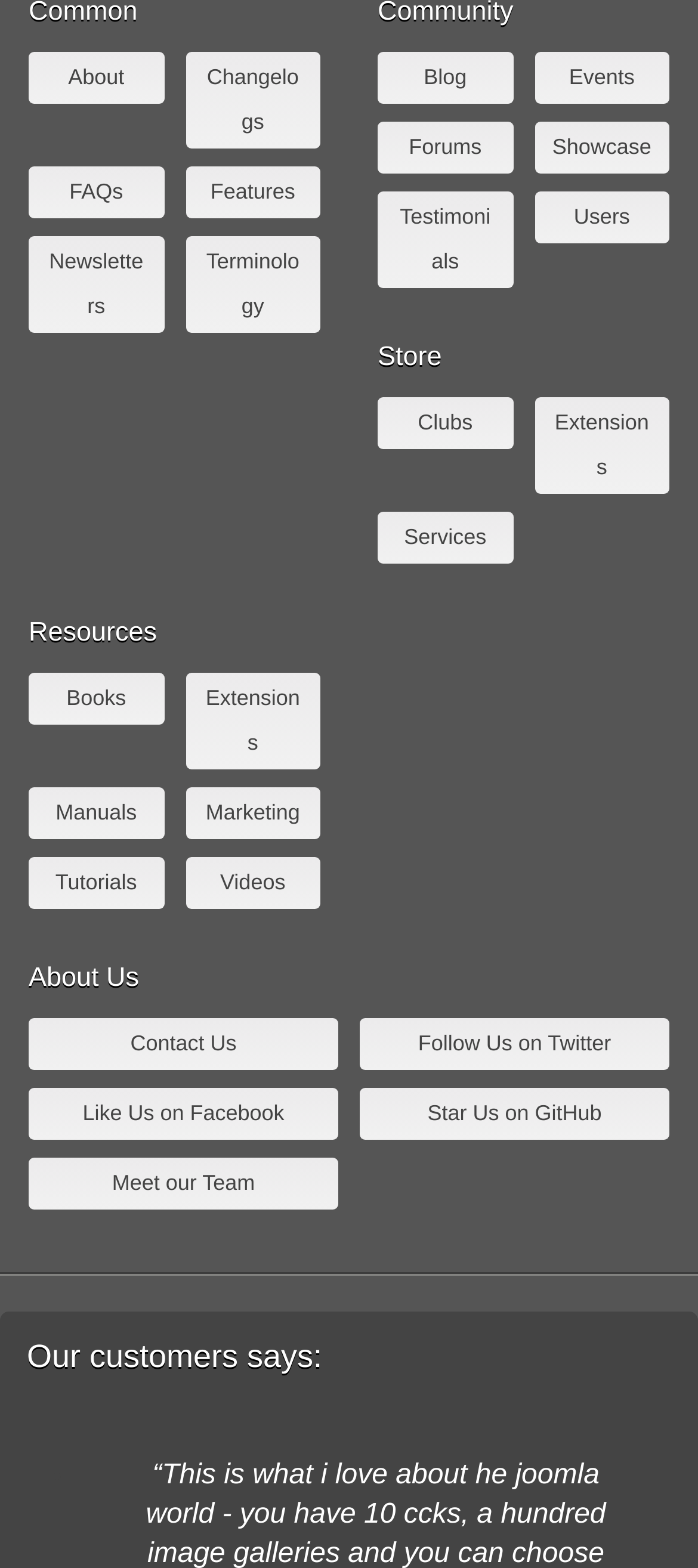Respond to the following question using a concise word or phrase: 
How many social media links are there in the bottom section?

4